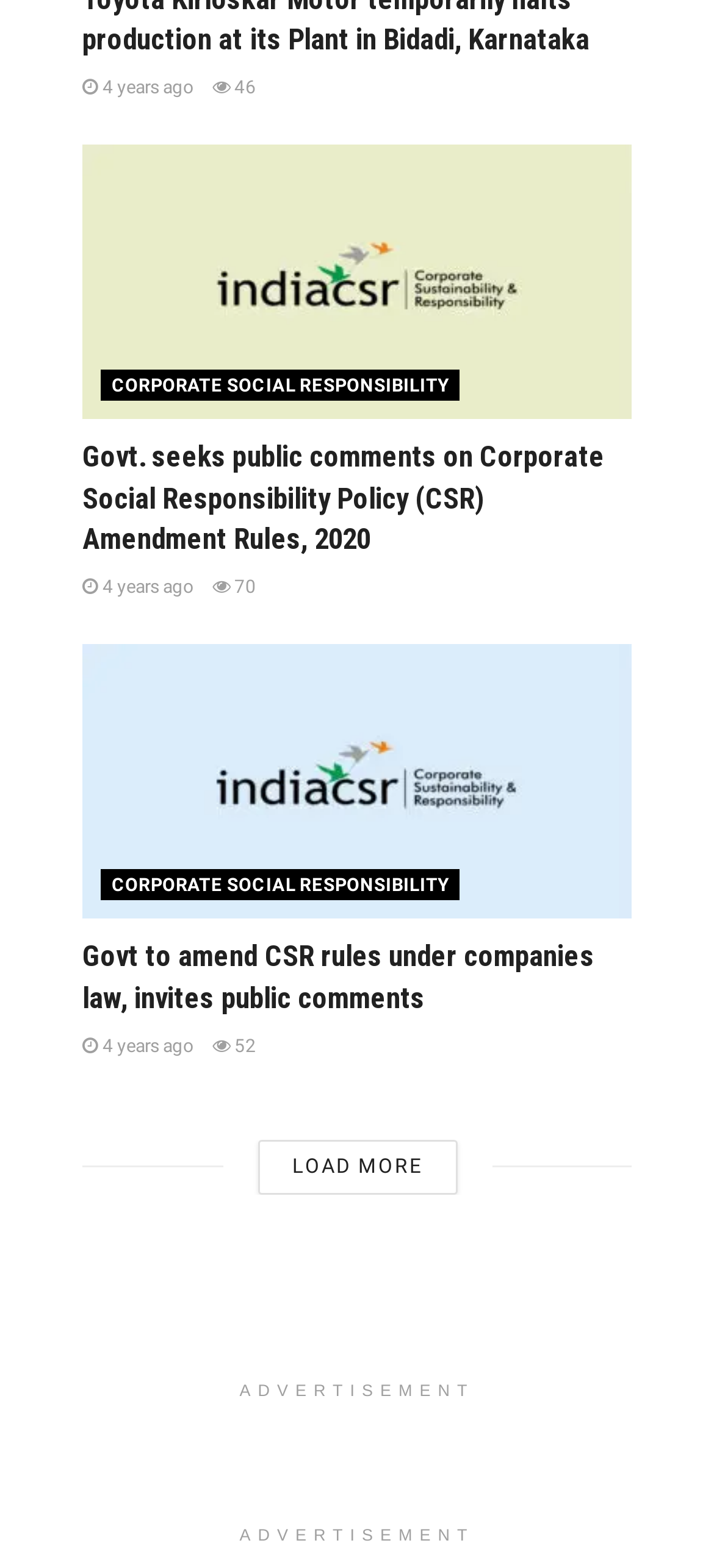Given the description "35", determine the bounding box of the corresponding UI element.

[0.297, 0.027, 0.359, 0.04]